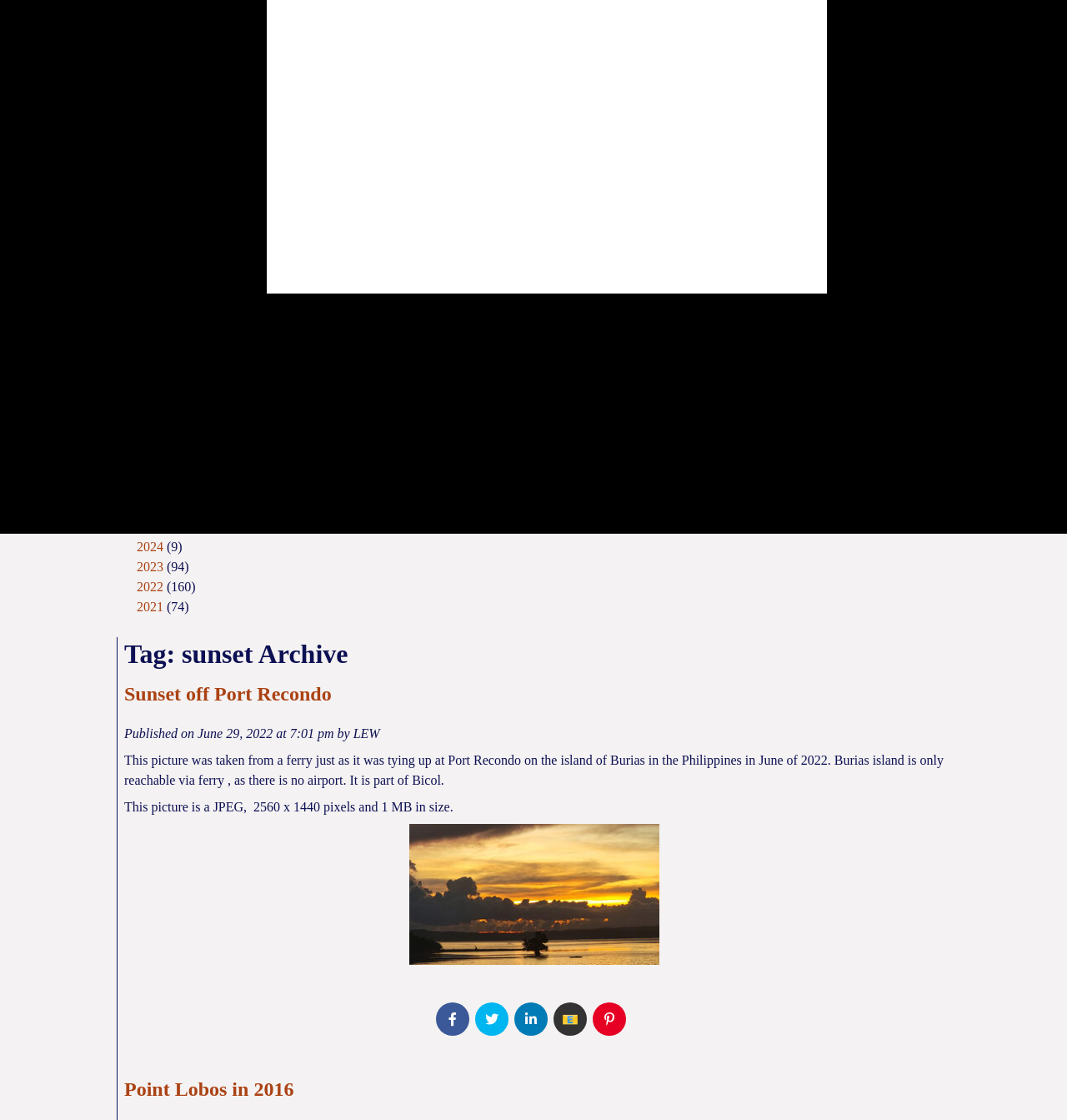Determine the bounding box coordinates for the HTML element described here: "Share".

[0.409, 0.895, 0.44, 0.925]